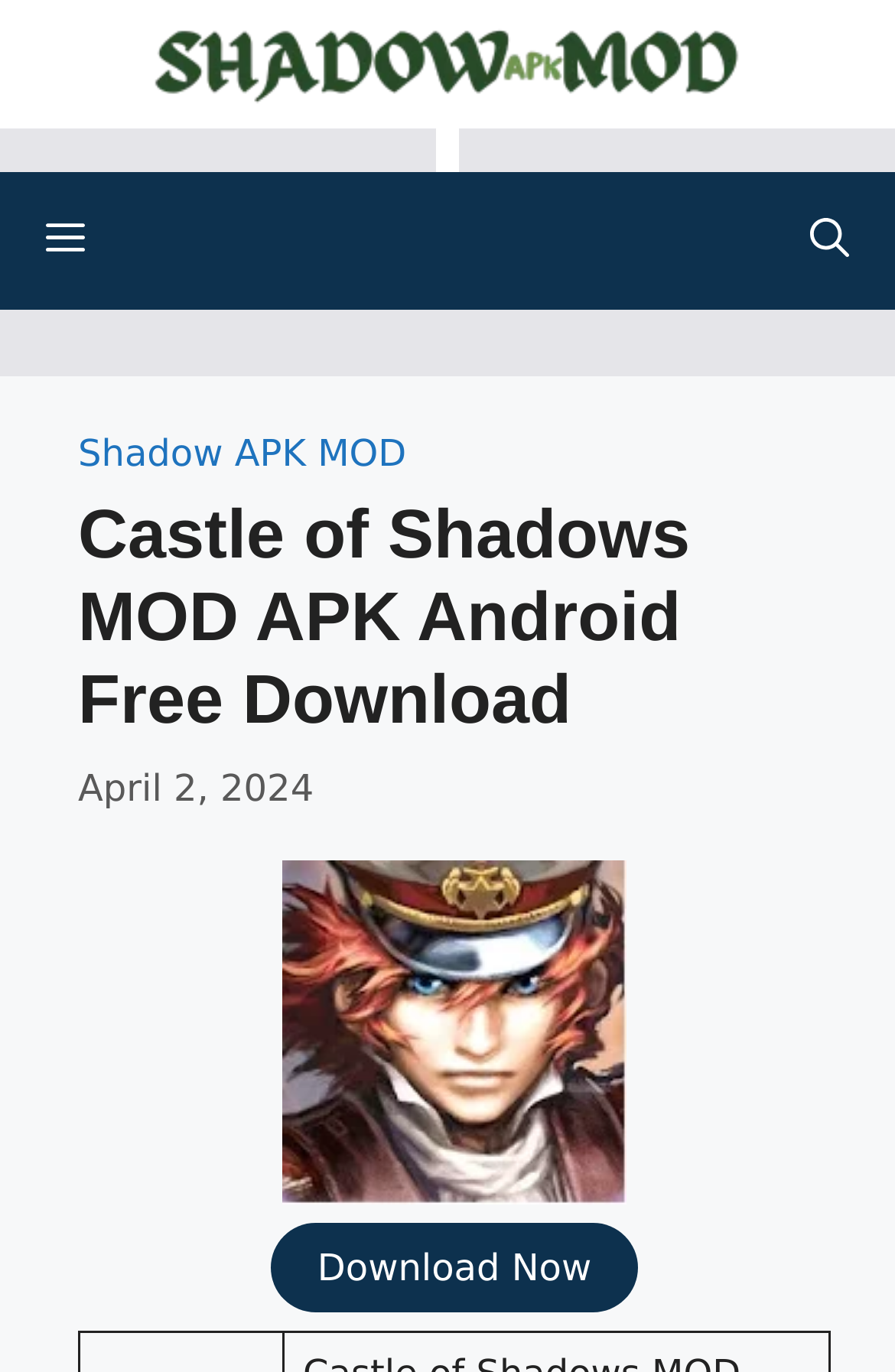Generate a detailed explanation of the webpage's features and information.

The webpage is about downloading the Castle of Shadows MOD APK v2.2.1 for Android. At the top-left corner, there is a logo of ShadowAPKMod, which is an image linked to the website. Below the logo, there is a navigation menu with a "Menu" button and a "Search Bar" link at the top-right corner.

The main content of the webpage is divided into two sections. The top section has a header with breadcrumbs, showing the navigation path to the current page, which is "Shadow APK MOD" > "Castle of Shadows MOD APK Android Free Download". Below the breadcrumbs, there is a heading that reads "Castle of Shadows MOD APK Android Free Download". 

On the right side of the heading, there is a timestamp showing the date "April 2, 2024". Below the heading, there is a large image of the Castle of Shadows MOD APK. At the bottom of the image, there is a "Download Now" link.